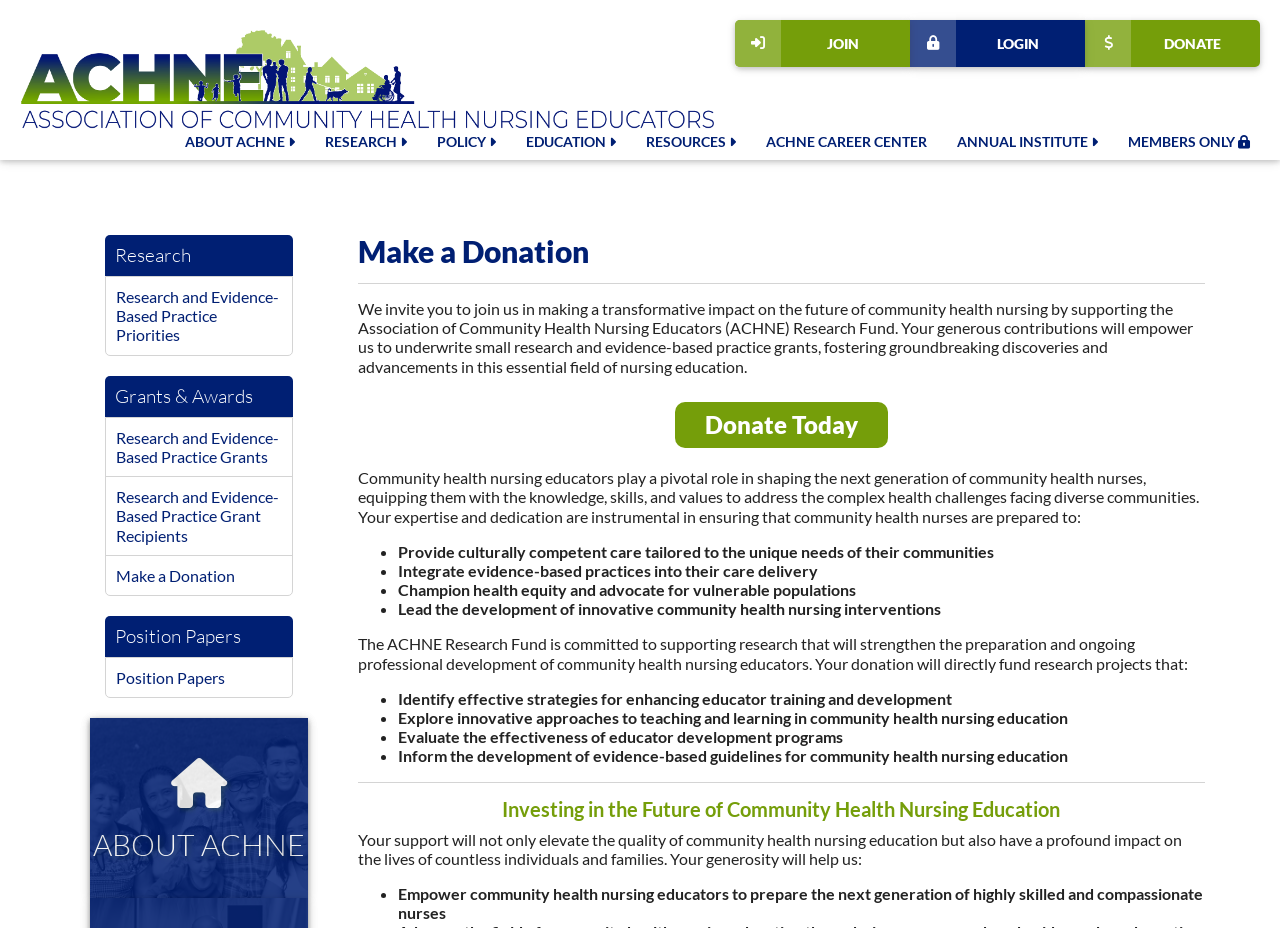Show the bounding box coordinates of the element that should be clicked to complete the task: "Make a Donation".

[0.848, 0.022, 0.984, 0.073]